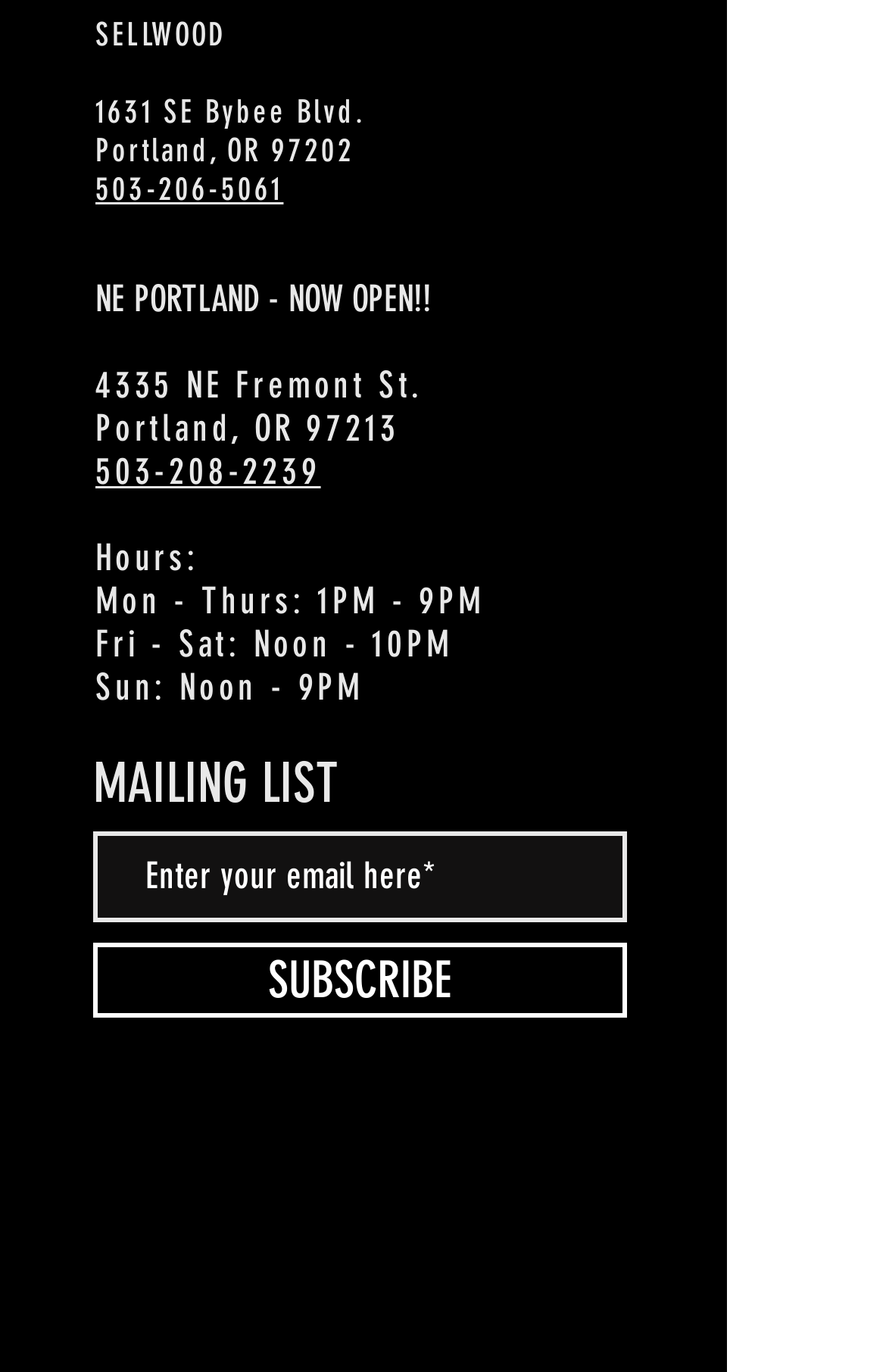What is the address of Sellwood location?
From the screenshot, supply a one-word or short-phrase answer.

1631 SE Bybee Blvd.